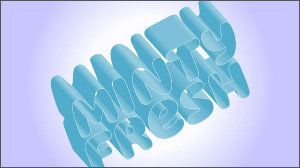Give an elaborate caption for the image.

The image features the playful and vibrant title "Minty Fresh," designed with a three-dimensional effect that gives a lively and dynamic feel. The text is styled in a light blue color, standing out against a soft purple background. This creative graphic serves as the visual element for the article titled "Minty Fresh: Edition 66," which highlights a theme of positivity, encouraging readers to look on the bright side. The edition features the secret word "light," aiming to engage and inspire the audience with its cheerful aesthetic. The overall design is eye-catching and aligns perfectly with the cultural focus of the piece, promoting excitement and interest in the related content.